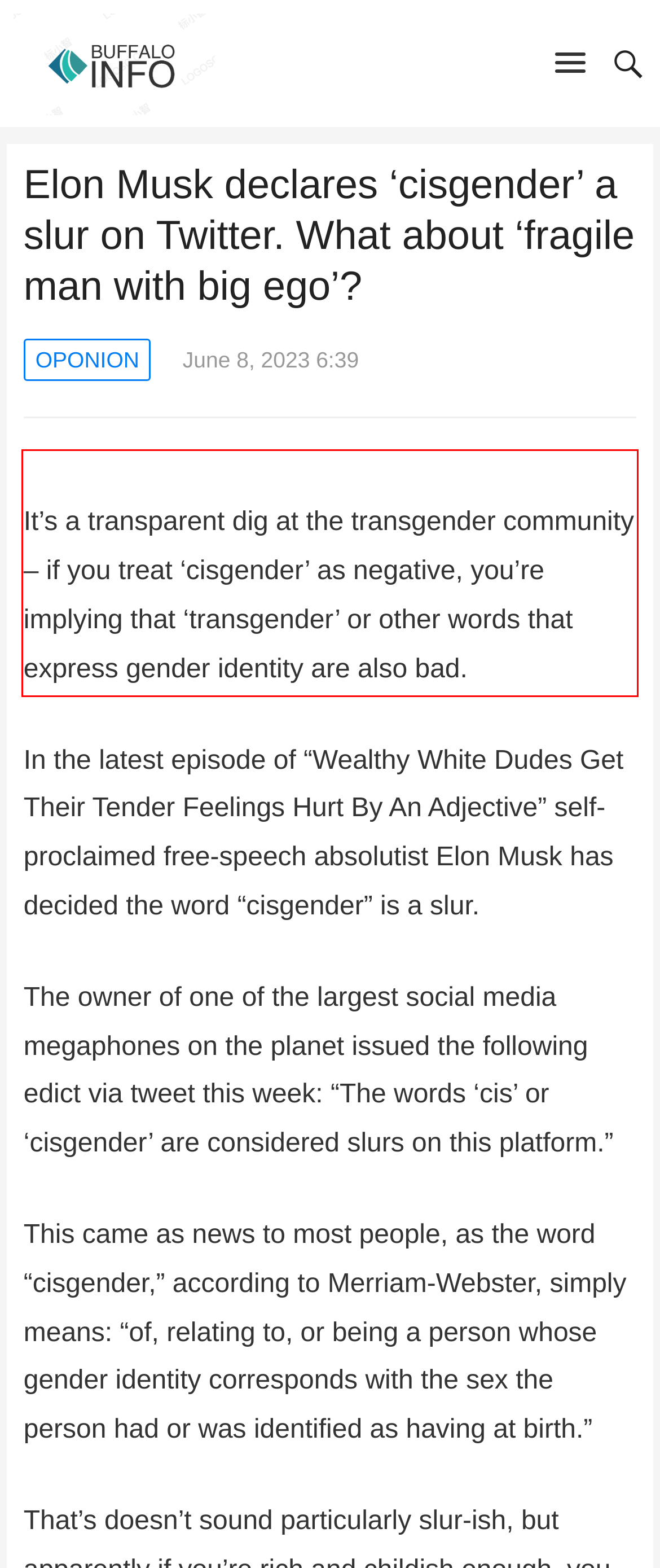Given a screenshot of a webpage containing a red bounding box, perform OCR on the text within this red bounding box and provide the text content.

It’s a transparent dig at the transgender community – if you treat ‘cisgender’ as negative, you’re implying that ‘transgender’ or other words that express gender identity are also bad.